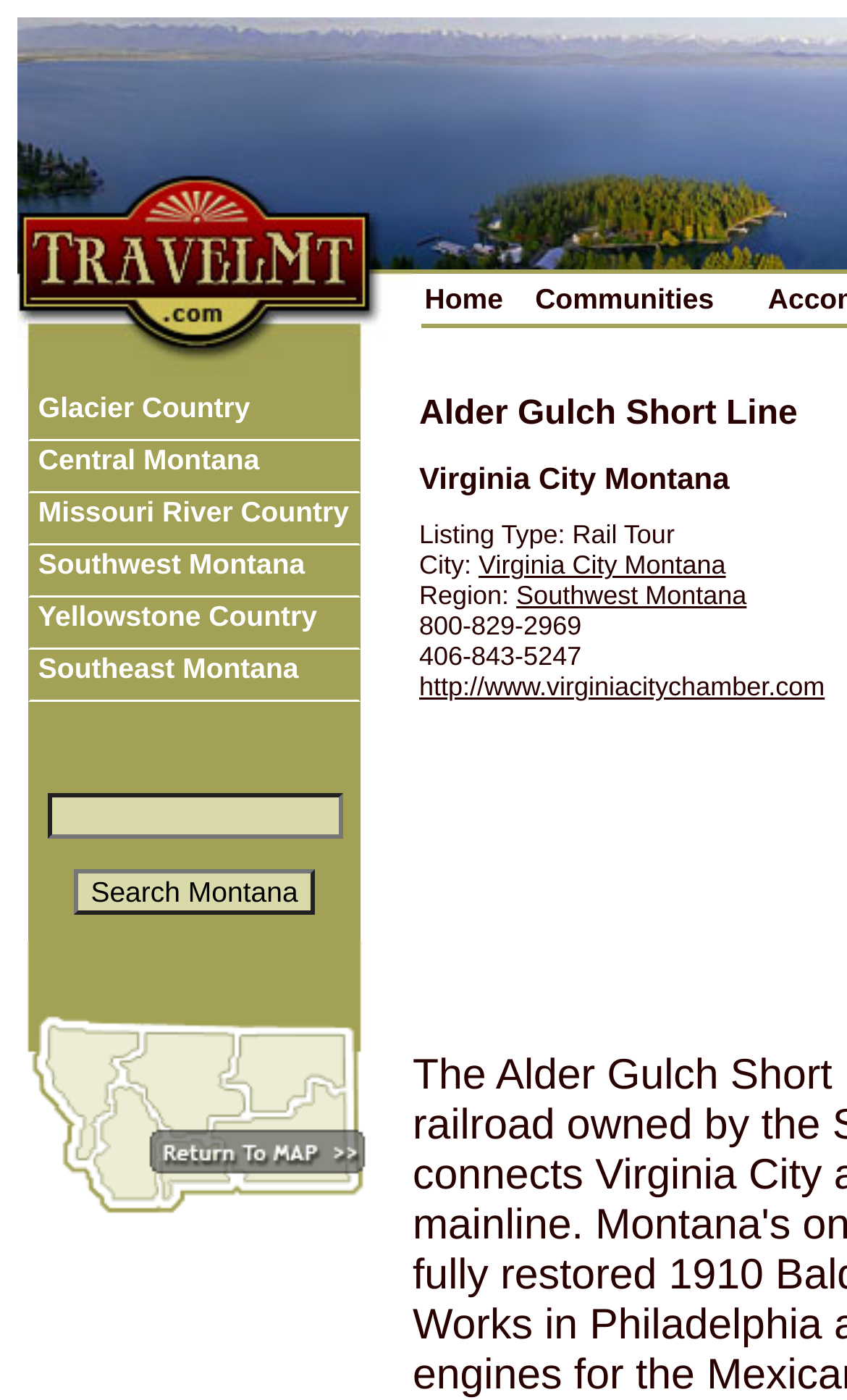Pinpoint the bounding box coordinates for the area that should be clicked to perform the following instruction: "Search Montana".

[0.087, 0.621, 0.372, 0.653]